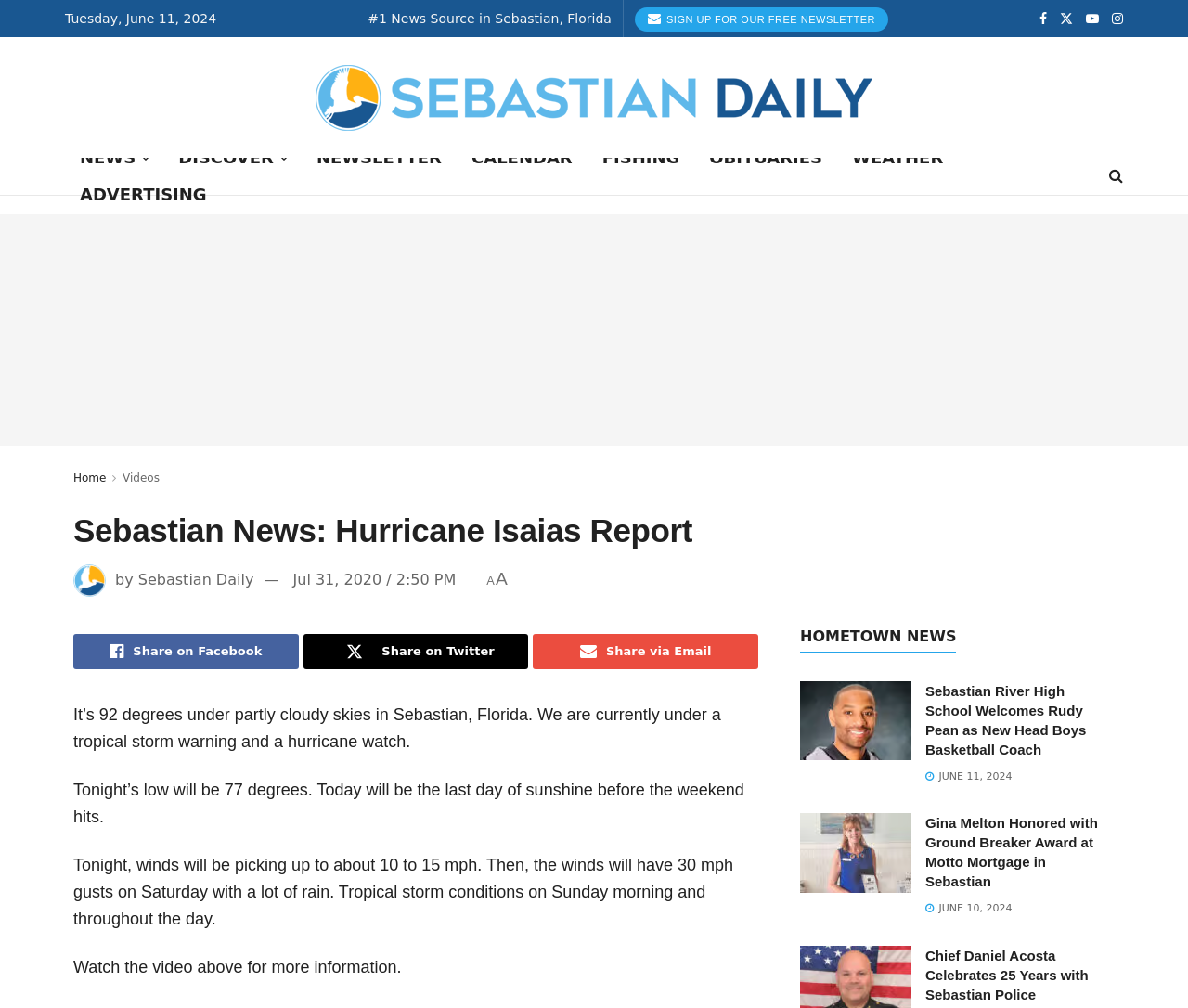Describe all significant elements and features of the webpage.

The webpage is a news website, specifically the Sebastian Daily, with a focus on local news in Sebastian, Florida. At the top, there is a header section with the website's title, "Sebastian News: Hurricane Isaias Report – Sebastian Daily", and a navigation menu with links to various sections such as "NEWS", "DISCOVER", "NEWSLETTER", and more.

Below the header, there is a section with a large heading "Sebastian News: Hurricane Isaias Report" and an image of the Sebastian Daily logo. The report is dated July 31, 2020, and is attributed to the Sebastian Daily.

The main content of the webpage is a weather report, which states that it is currently 92 degrees under partly cloudy skies in Sebastian, Florida, with a tropical storm warning and a hurricane watch in effect. The report also provides information about the expected weather conditions for the next few days, including wind speeds and rain.

To the right of the weather report, there are social media sharing links, allowing users to share the article on Facebook, Twitter, and via email.

Below the weather report, there is a section titled "HOMETOWN NEWS" with several news articles. Each article has a heading, a brief summary, and an image. The articles are arranged in a horizontal row, with the most recent article on the left and the oldest on the right. The articles are dated June 11, 2024, and June 10, 2024, respectively.

Overall, the webpage has a clean and organized layout, with clear headings and concise text. The use of images and social media sharing links adds to the webpage's visual appeal and functionality.